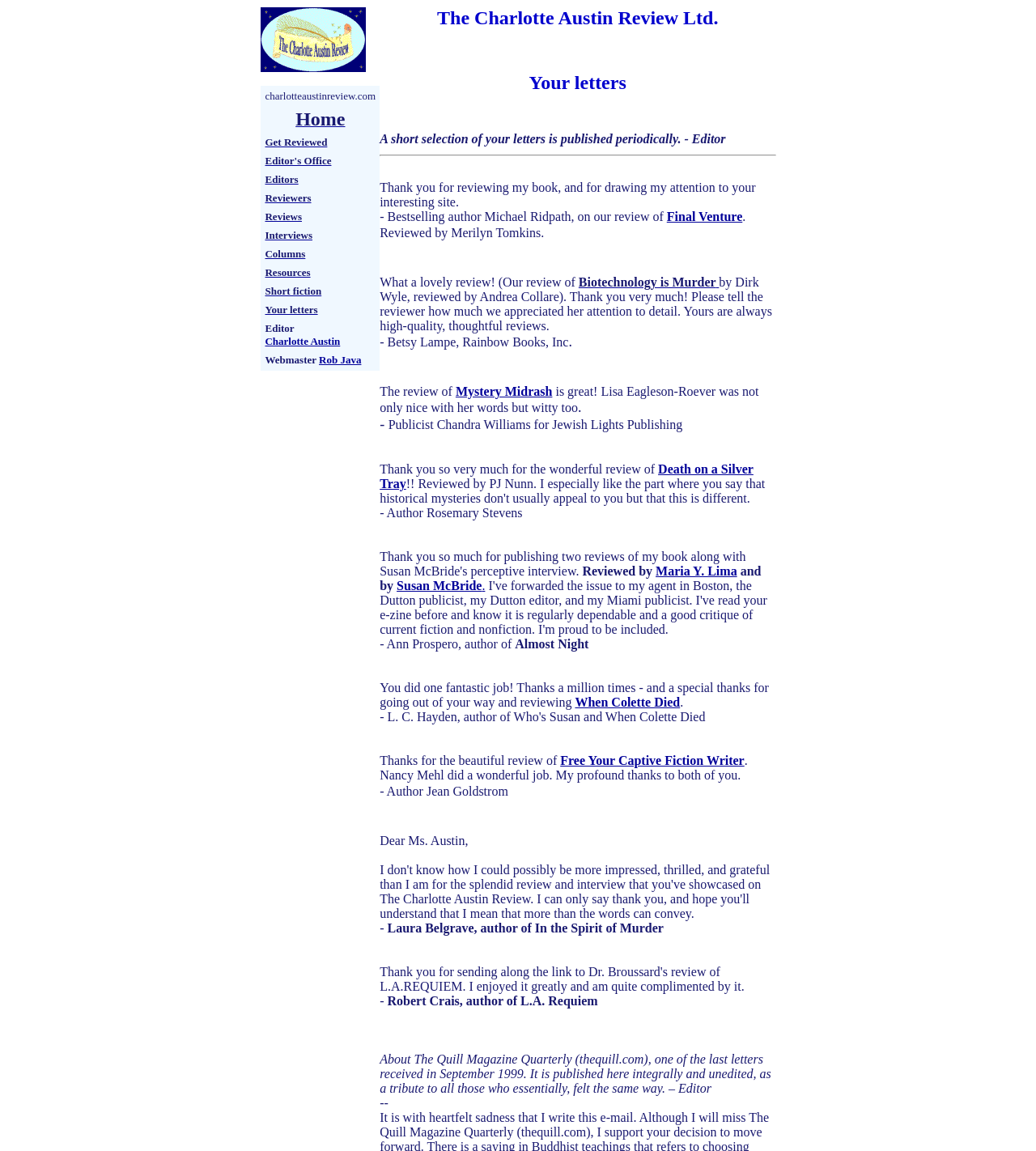Determine the bounding box coordinates for the area that needs to be clicked to fulfill this task: "Click on Home". The coordinates must be given as four float numbers between 0 and 1, i.e., [left, top, right, bottom].

[0.254, 0.093, 0.364, 0.115]